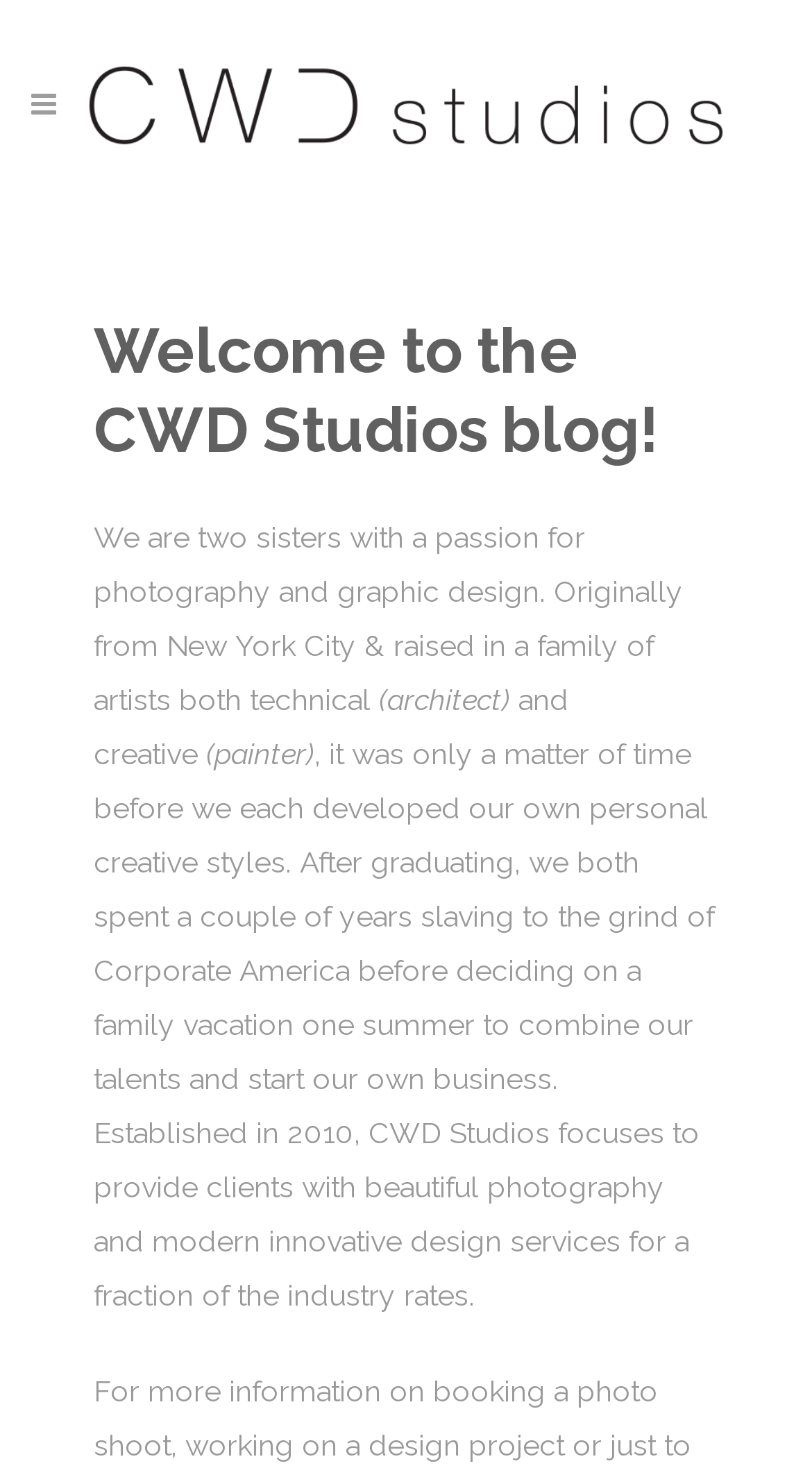Please analyze the image and provide a thorough answer to the question:
What is the profession of the sisters' family members?

From the text, it is mentioned that the sisters were 'raised in a family of artists both technical (architect) and creative (painter)', which implies that their family members are artists.